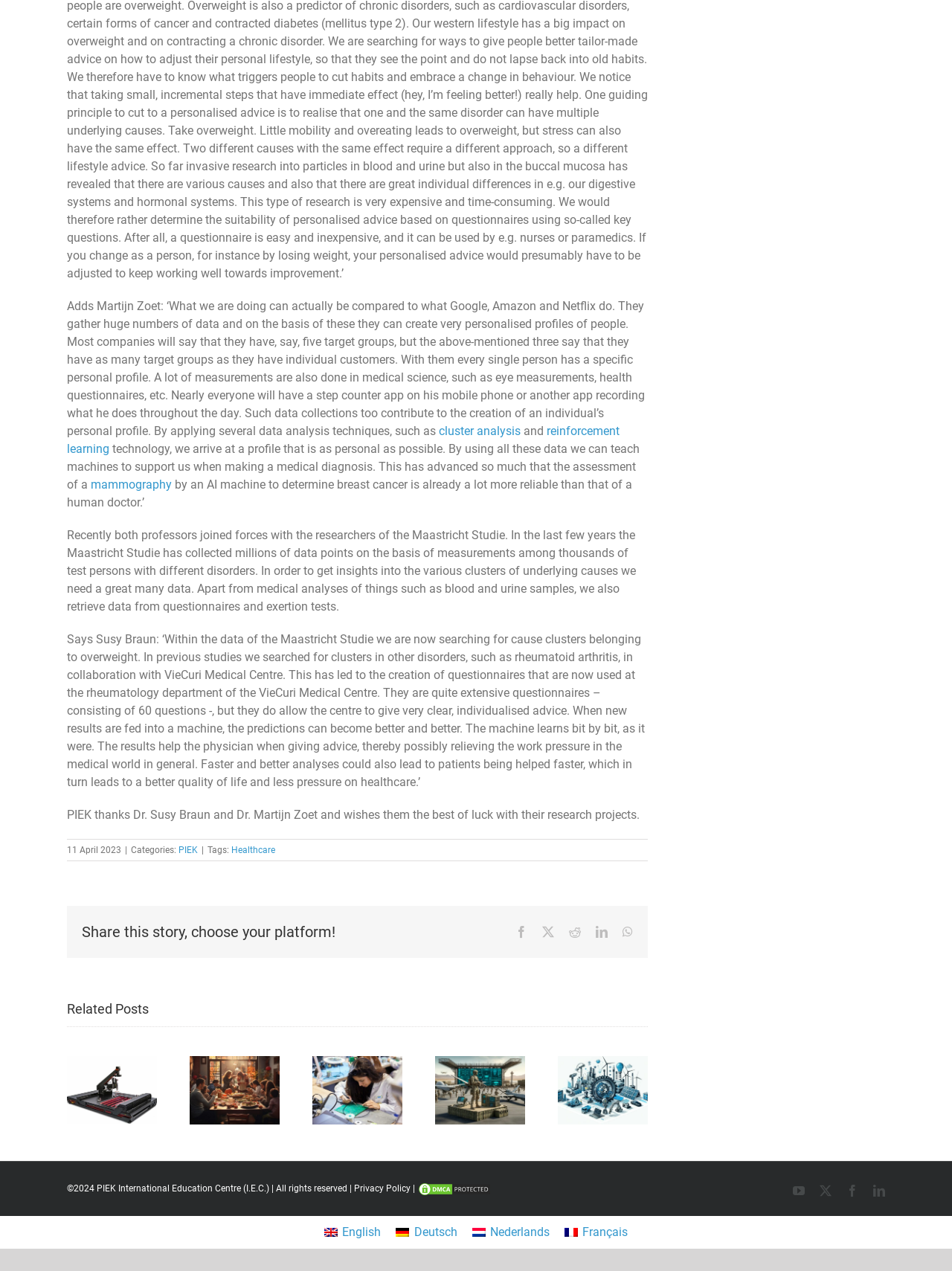Can you provide the bounding box coordinates for the element that should be clicked to implement the instruction: "View related post 'PIEK extends its educational equipment with Expert 10.6 Hybrid-Rework System 3300 W'"?

[0.009, 0.745, 0.037, 0.766]